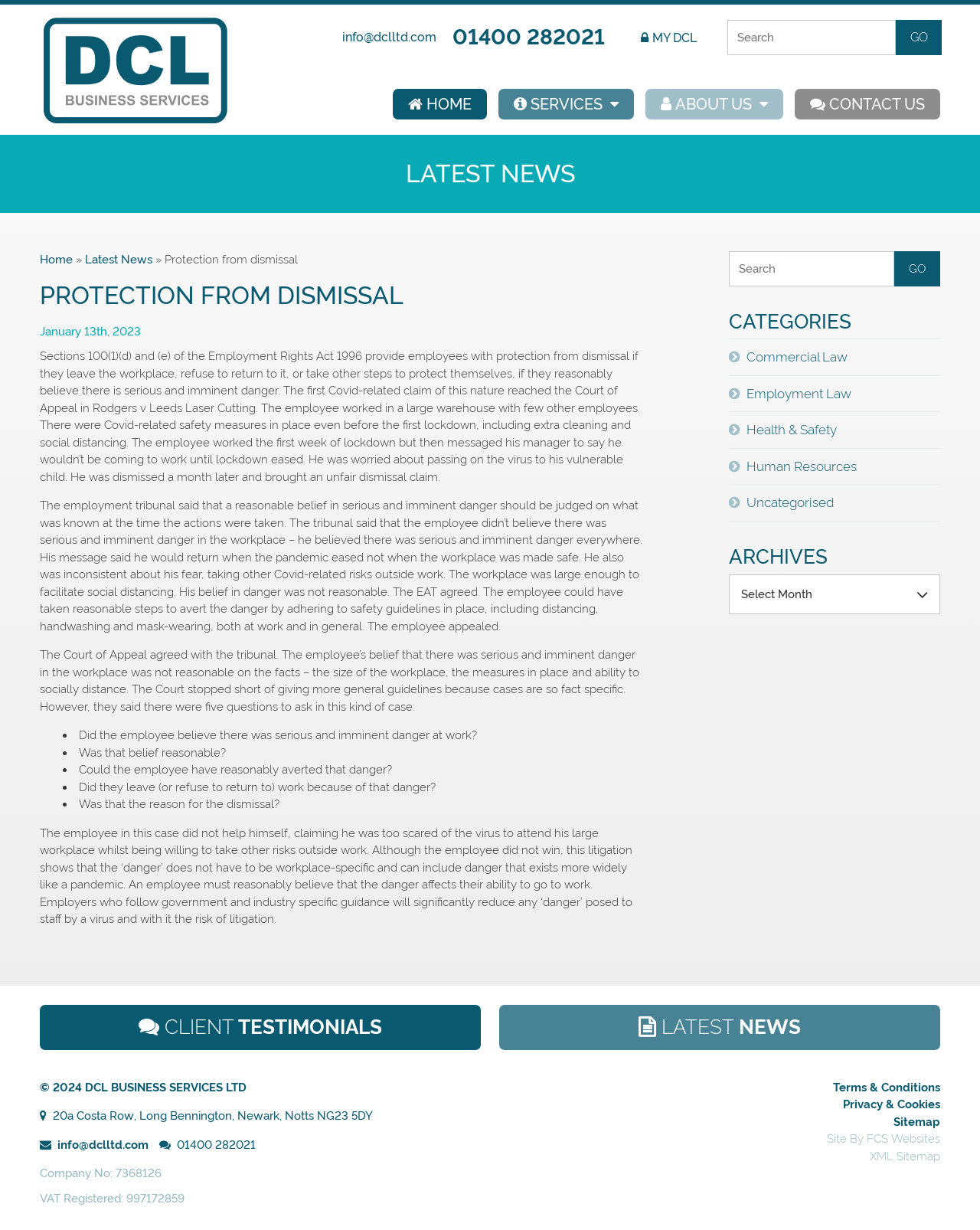What is the name of the court that agreed with the tribunal?
Based on the image, please offer an in-depth response to the question.

The name of the court that agreed with the tribunal can be found in the text, which states that 'The Court of Appeal agreed with the tribunal' in the case of Rodgers v Leeds Laser Cutting.